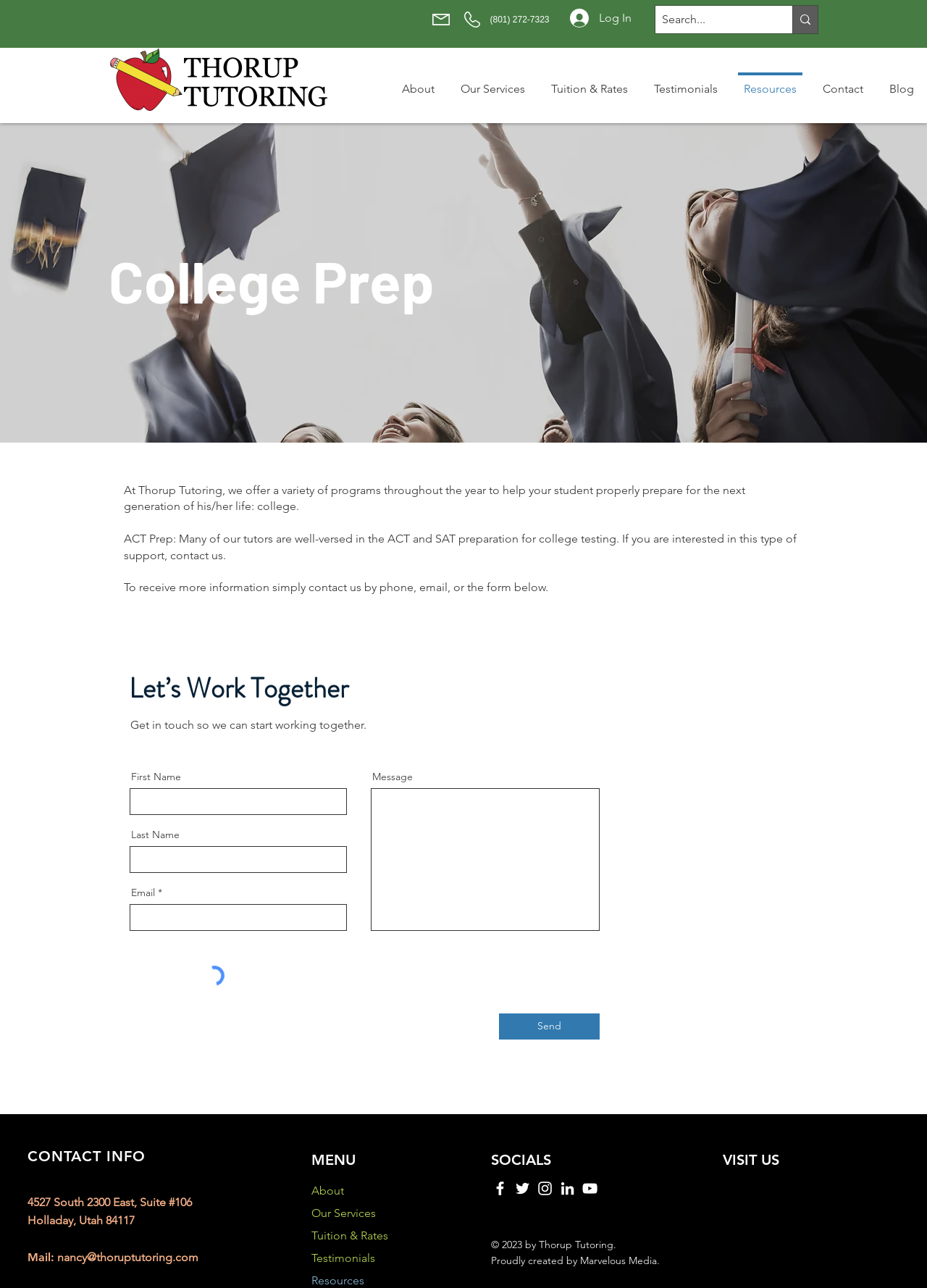What is the phone number on the top right?
Please respond to the question with a detailed and well-explained answer.

I found the phone number by looking at the top right section of the webpage, where I saw a static text element with the phone number (801) 272-7323.